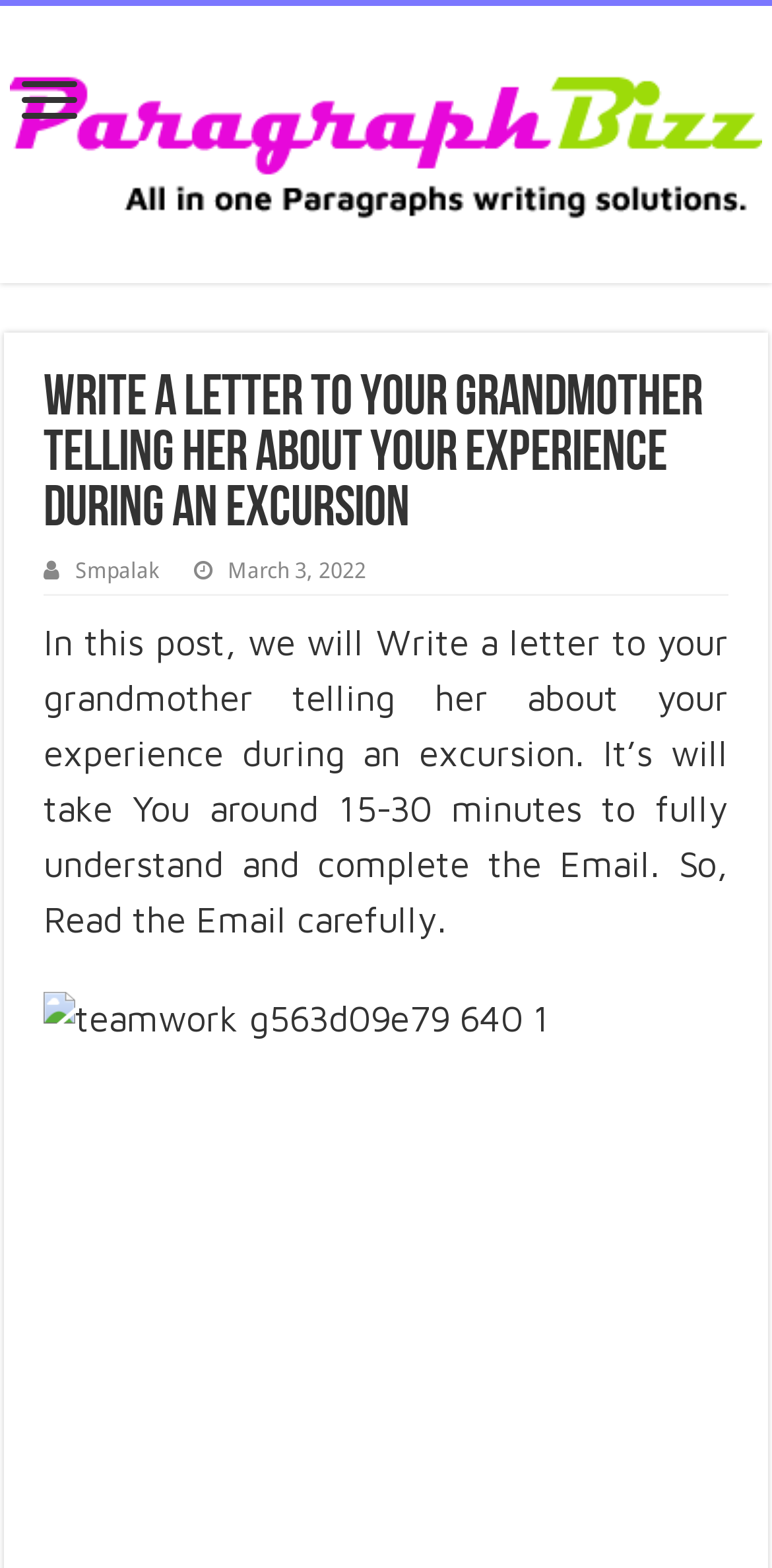Please provide a comprehensive answer to the question based on the screenshot: What is the date of the post?

I found the date of the post by looking at the static text element that says 'March 3, 2022' which is located below the heading 'Write a letter to your grandmother telling her about your experience during an excursion'.